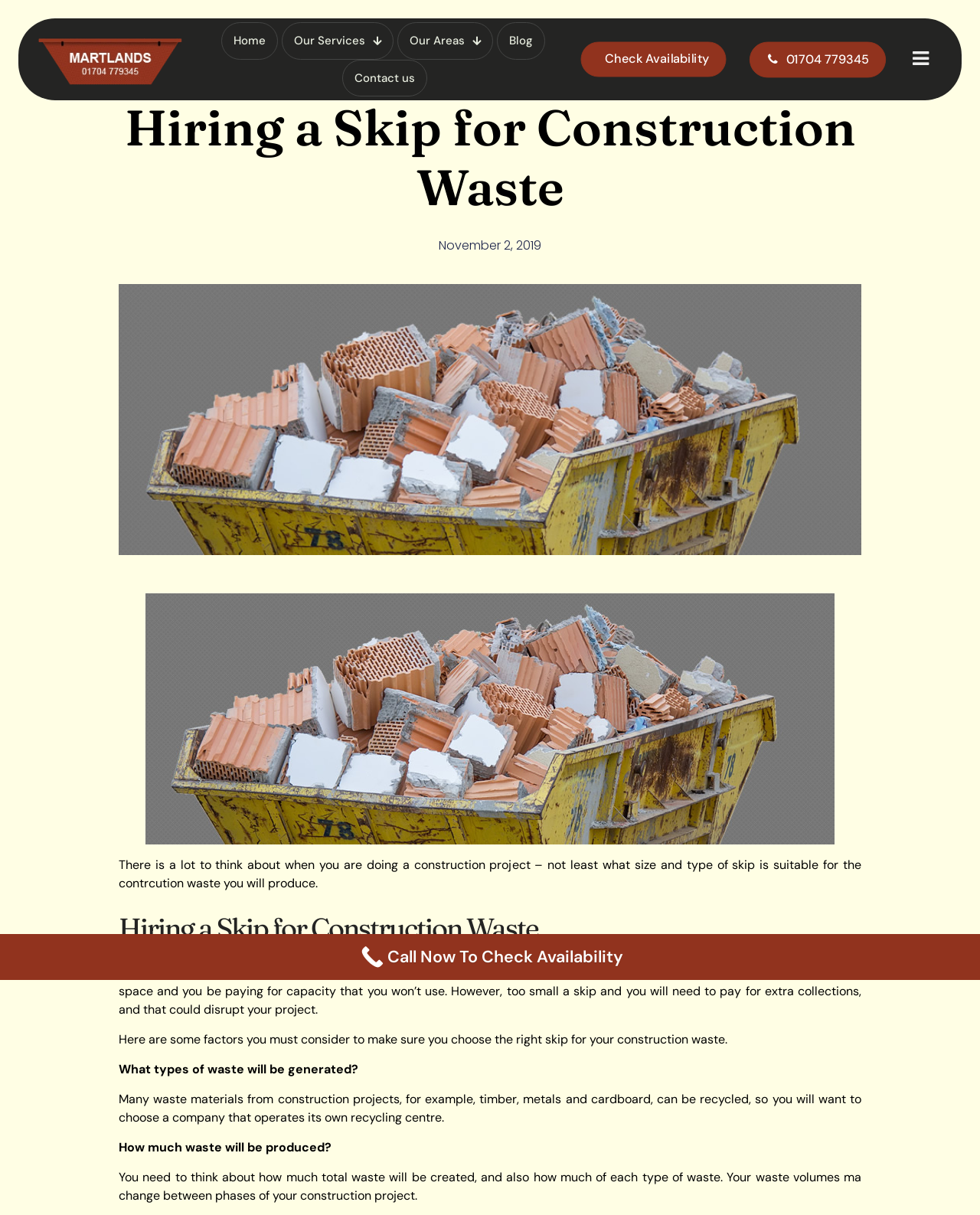What factors should be considered when choosing a skip?
Make sure to answer the question with a detailed and comprehensive explanation.

I found the factors by reading the text on the webpage, which mentions 'what types of waste will be generated?' and 'how much waste will be produced?' as important considerations when choosing a skip.